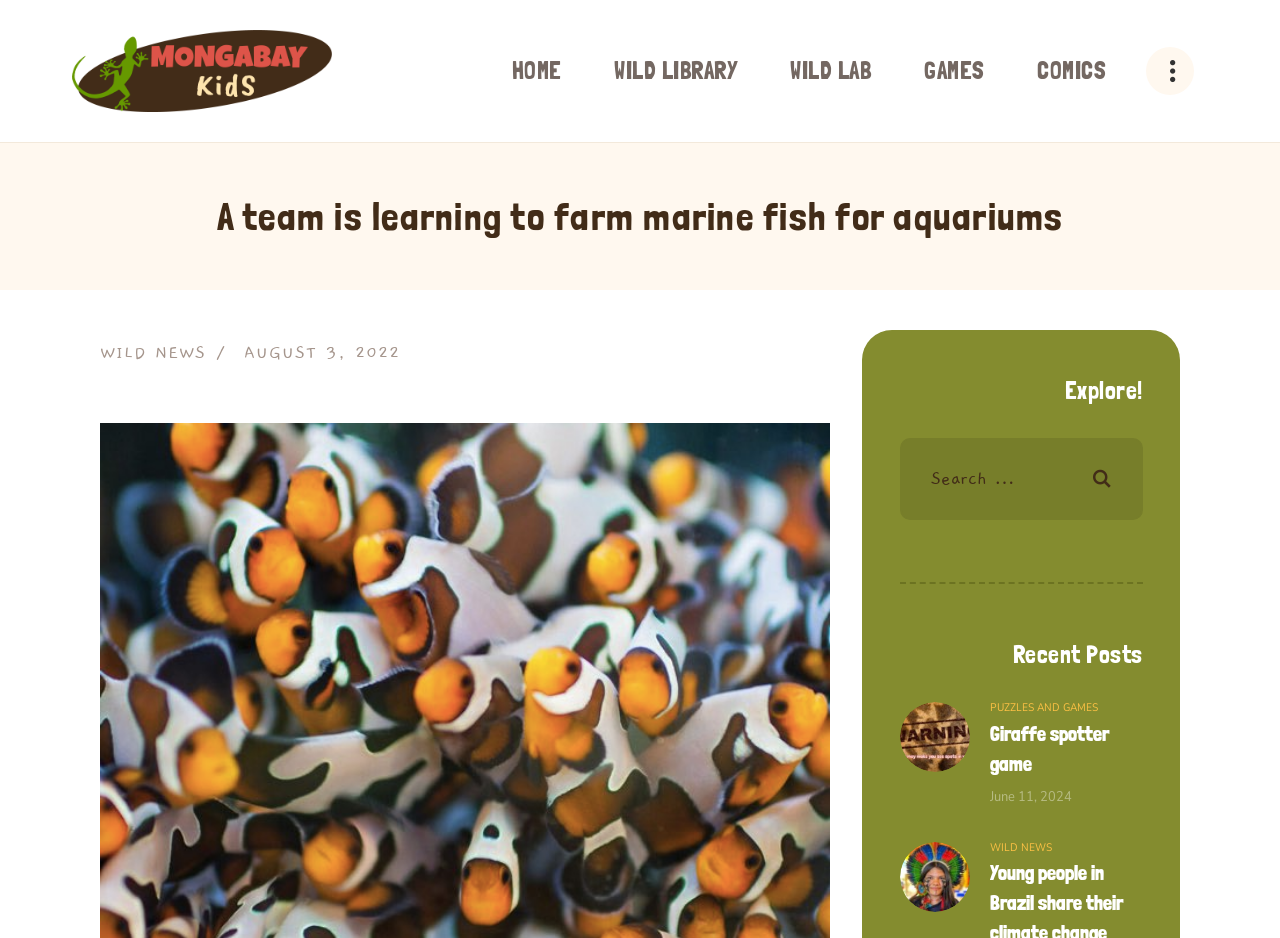Give a concise answer using one word or a phrase to the following question:
What is the text of the first link on the top navigation bar?

HOME